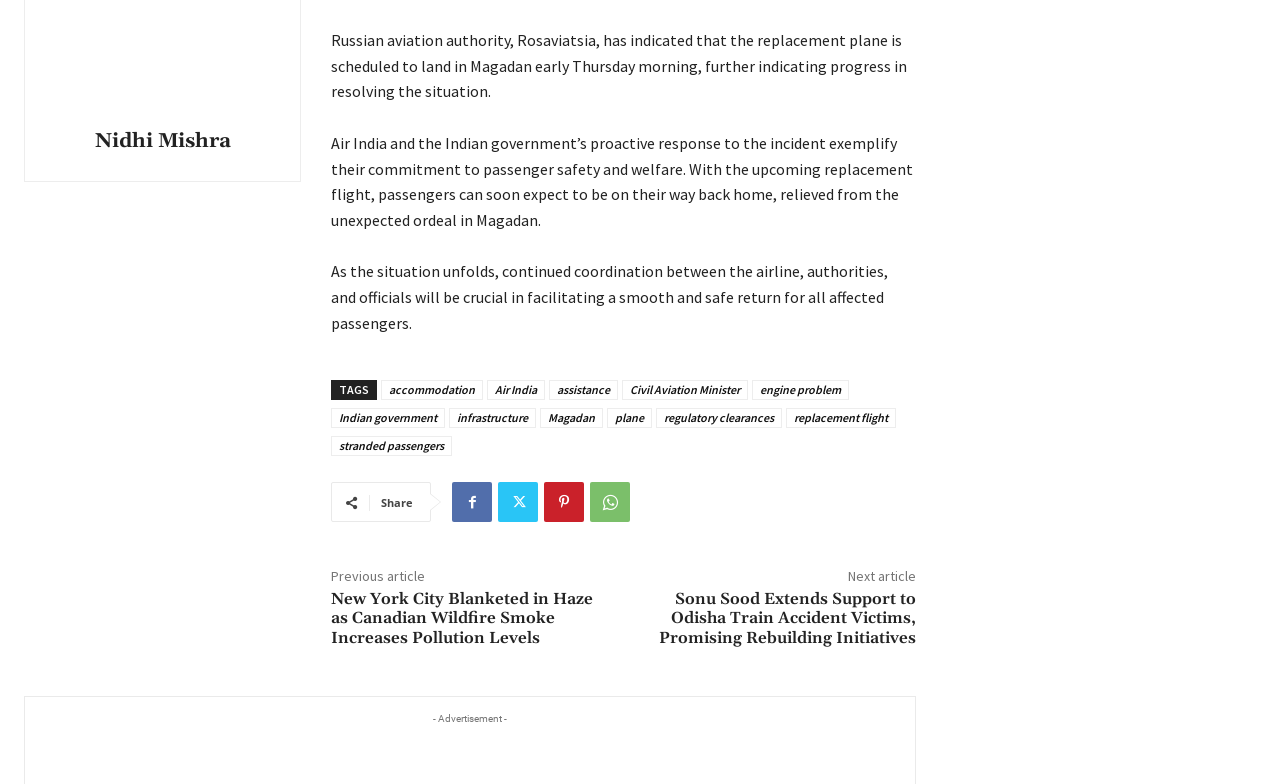What is the topic of the article?
Kindly offer a detailed explanation using the data available in the image.

The article appears to be discussing an incident related to Air India, as mentioned in the StaticText elements with bounding box coordinates [0.259, 0.17, 0.714, 0.293] and [0.381, 0.485, 0.426, 0.51].